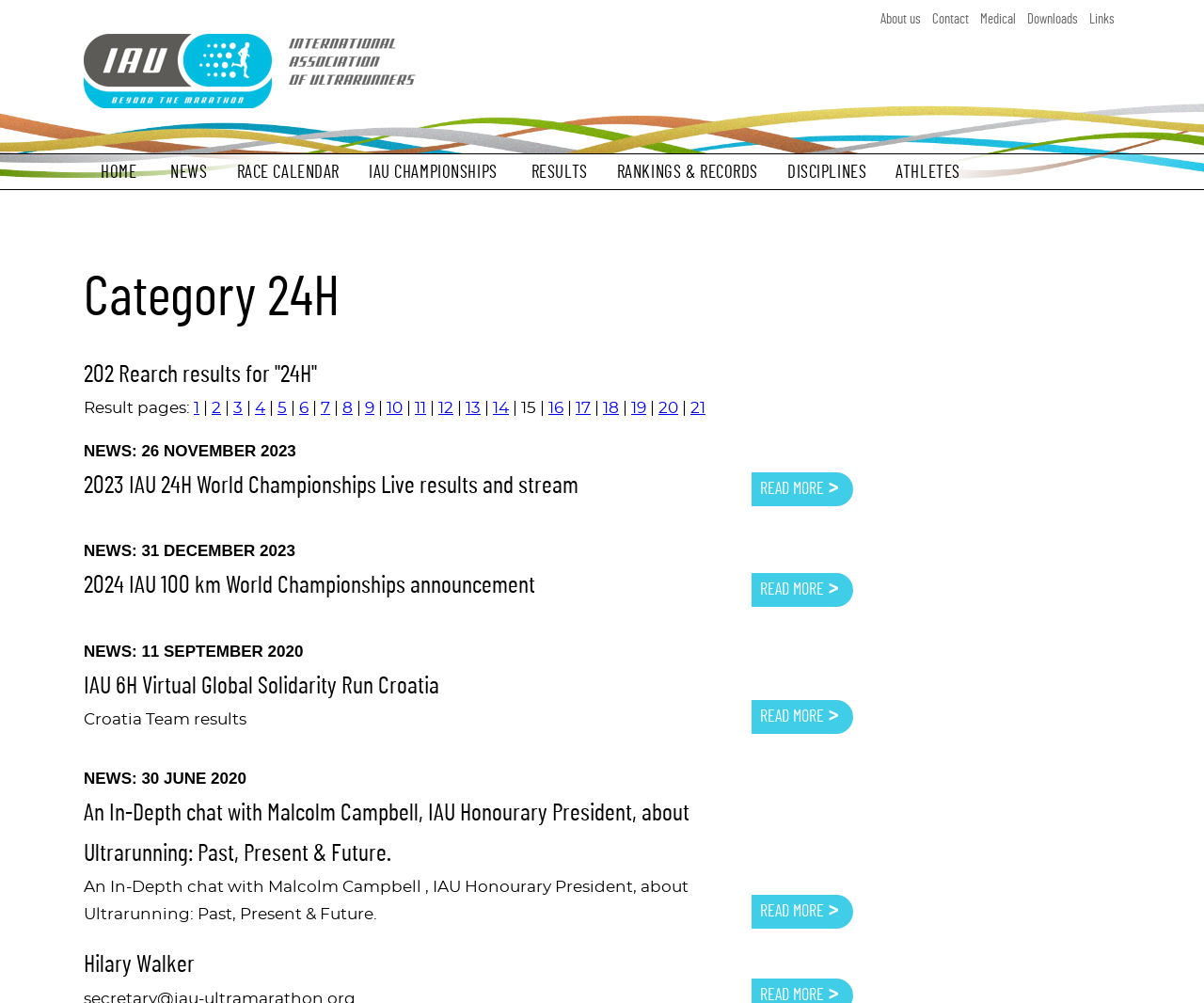How many pages of results are there?
Please respond to the question with a detailed and thorough explanation.

I looked at the pagination links and counted the number of pages, which are from 1 to 20. There are 20 pages of results in total.